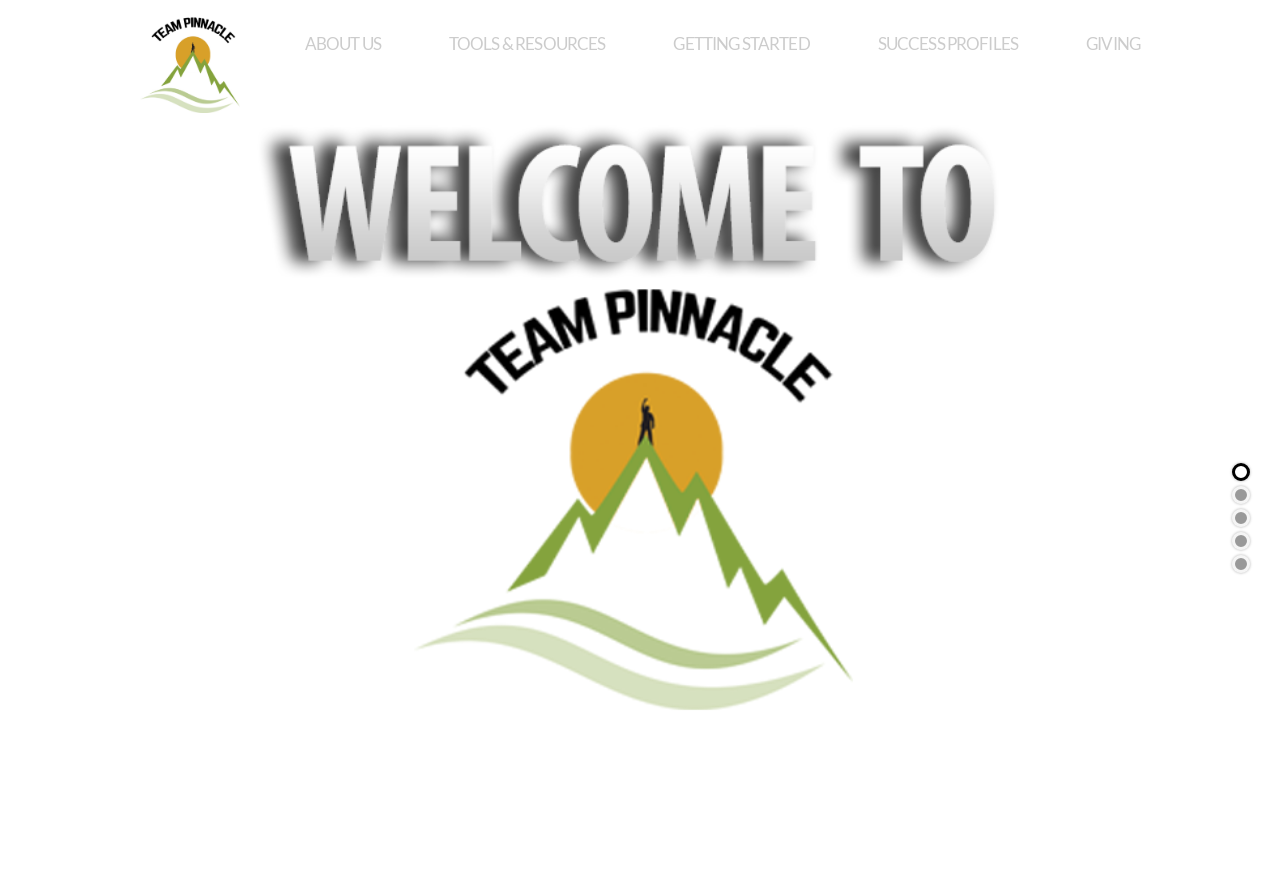What is the position of the 'GIVING' link?
Please respond to the question with as much detail as possible.

The 'GIVING' link is located at the rightmost position among the main navigation links, with its bounding box coordinates being [0.822, 0.0, 0.891, 0.101].